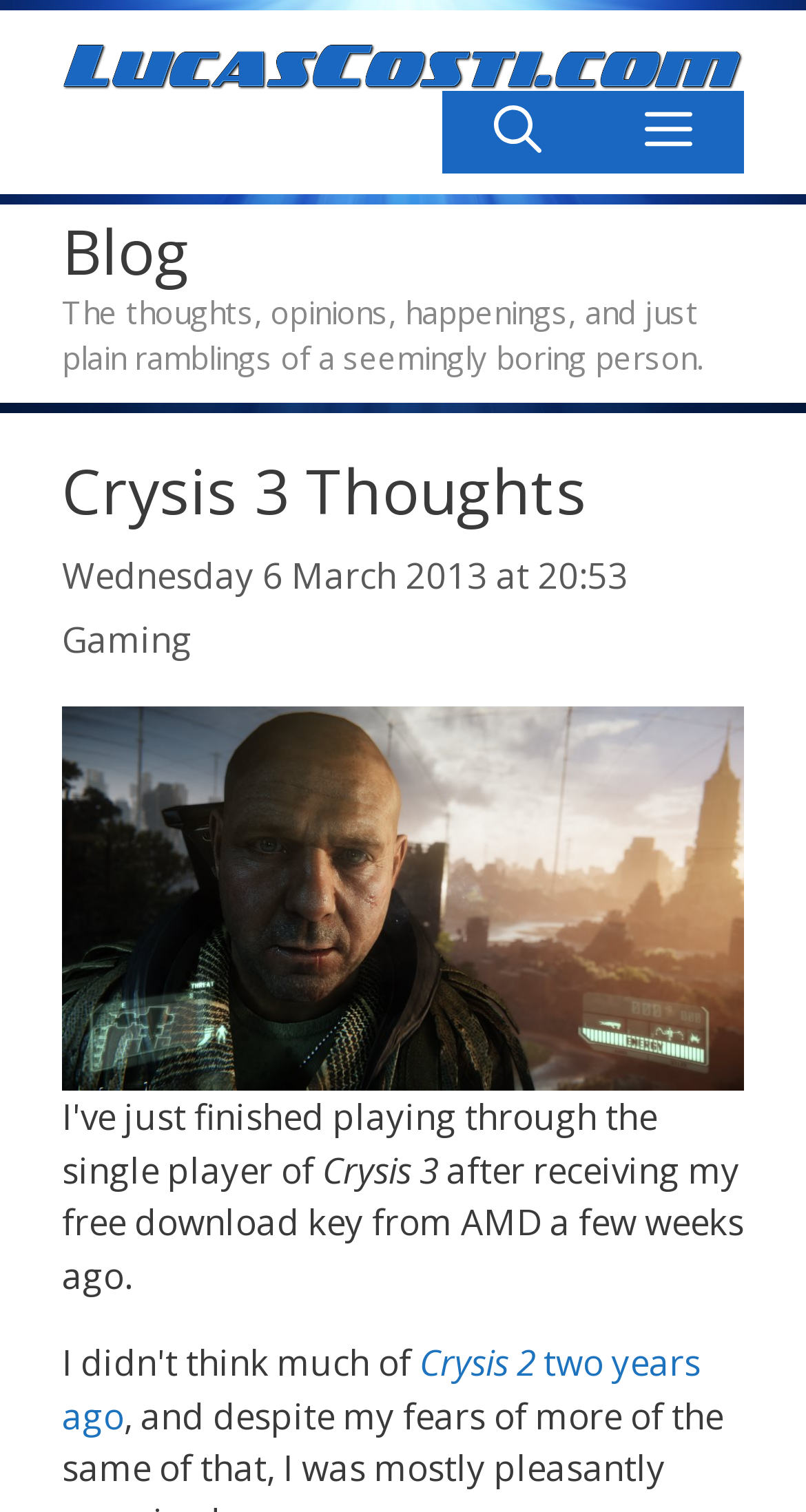What is the screenshot of?
Use the image to answer the question with a single word or phrase.

Crysis 3